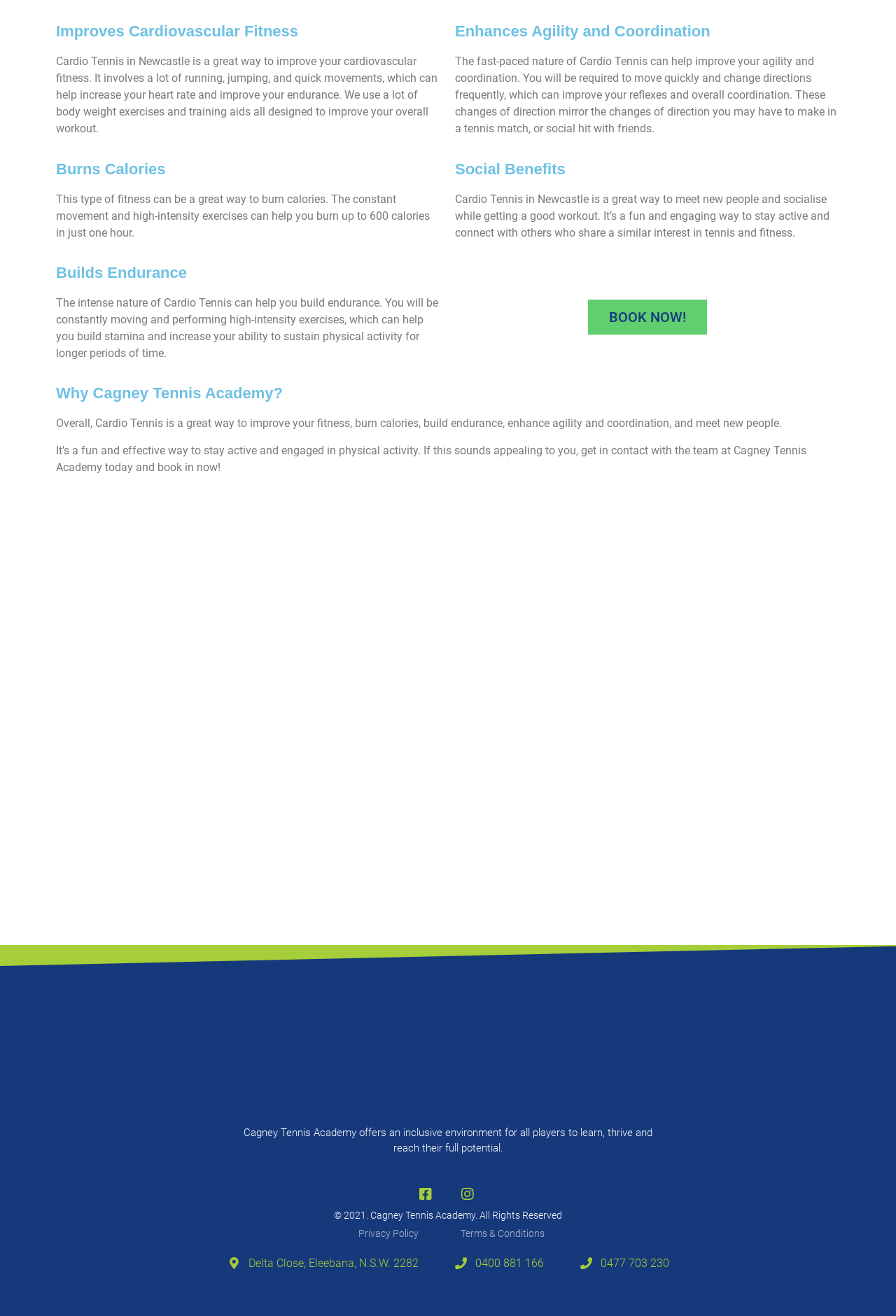Where is Cagney Tennis Academy located?
Based on the image, give a one-word or short phrase answer.

Eleebana, N.S.W. 2282